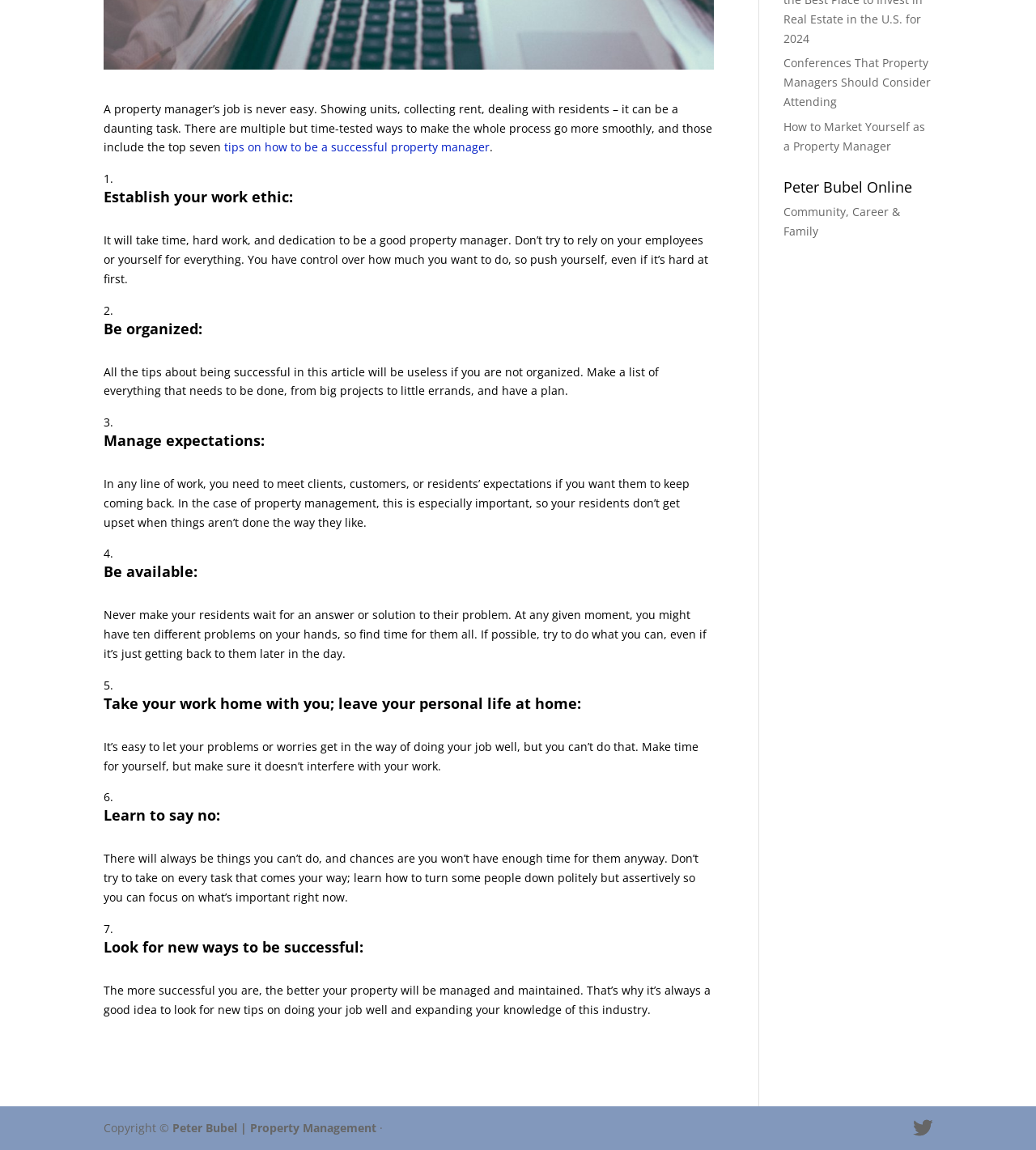Given the element description Twitter, specify the bounding box coordinates of the corresponding UI element in the format (top-left x, top-left y, bottom-right x, bottom-right y). All values must be between 0 and 1.

[0.881, 0.973, 0.9, 0.99]